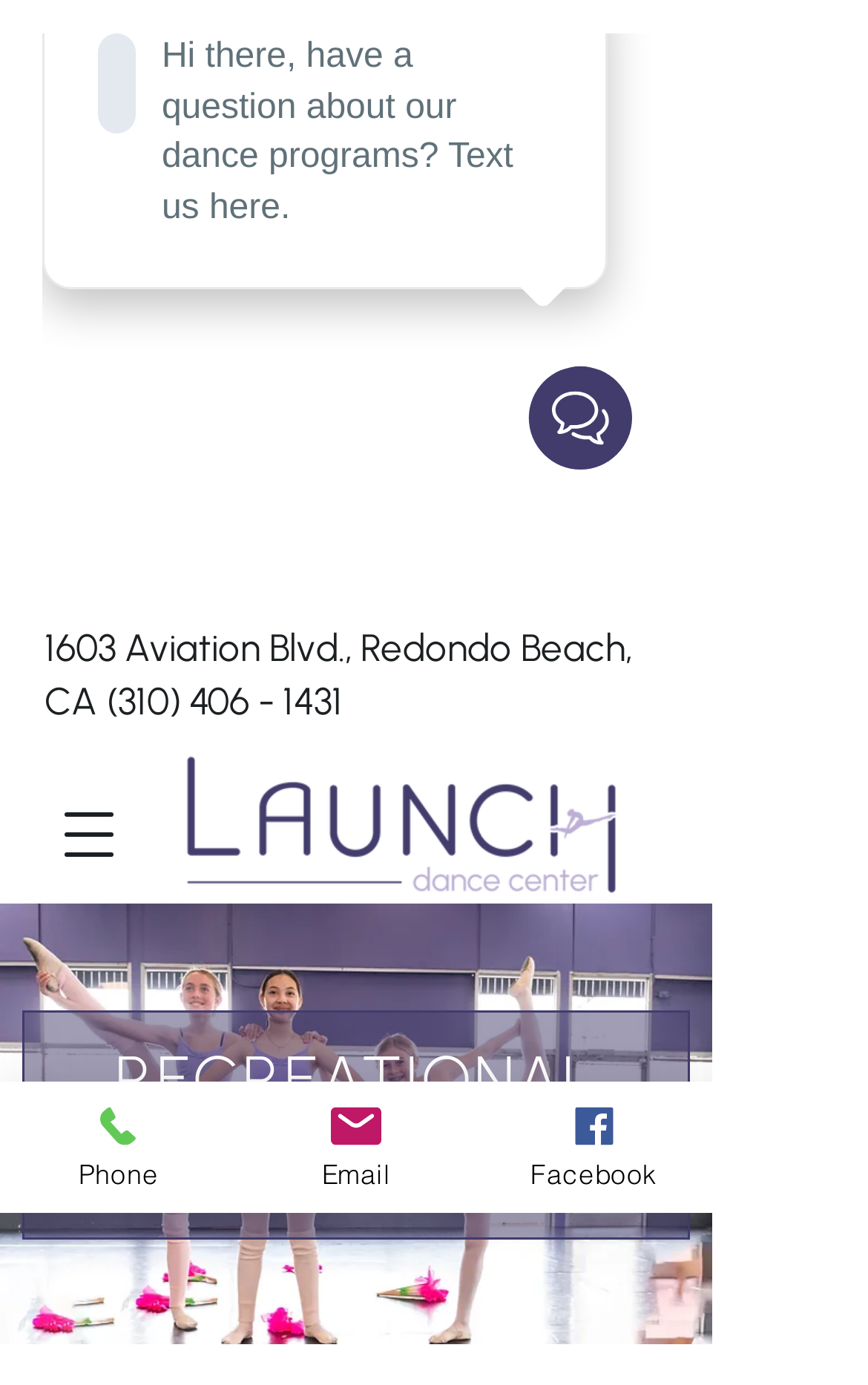Given the element description "Phone", identify the bounding box of the corresponding UI element.

[0.0, 0.781, 0.274, 0.876]